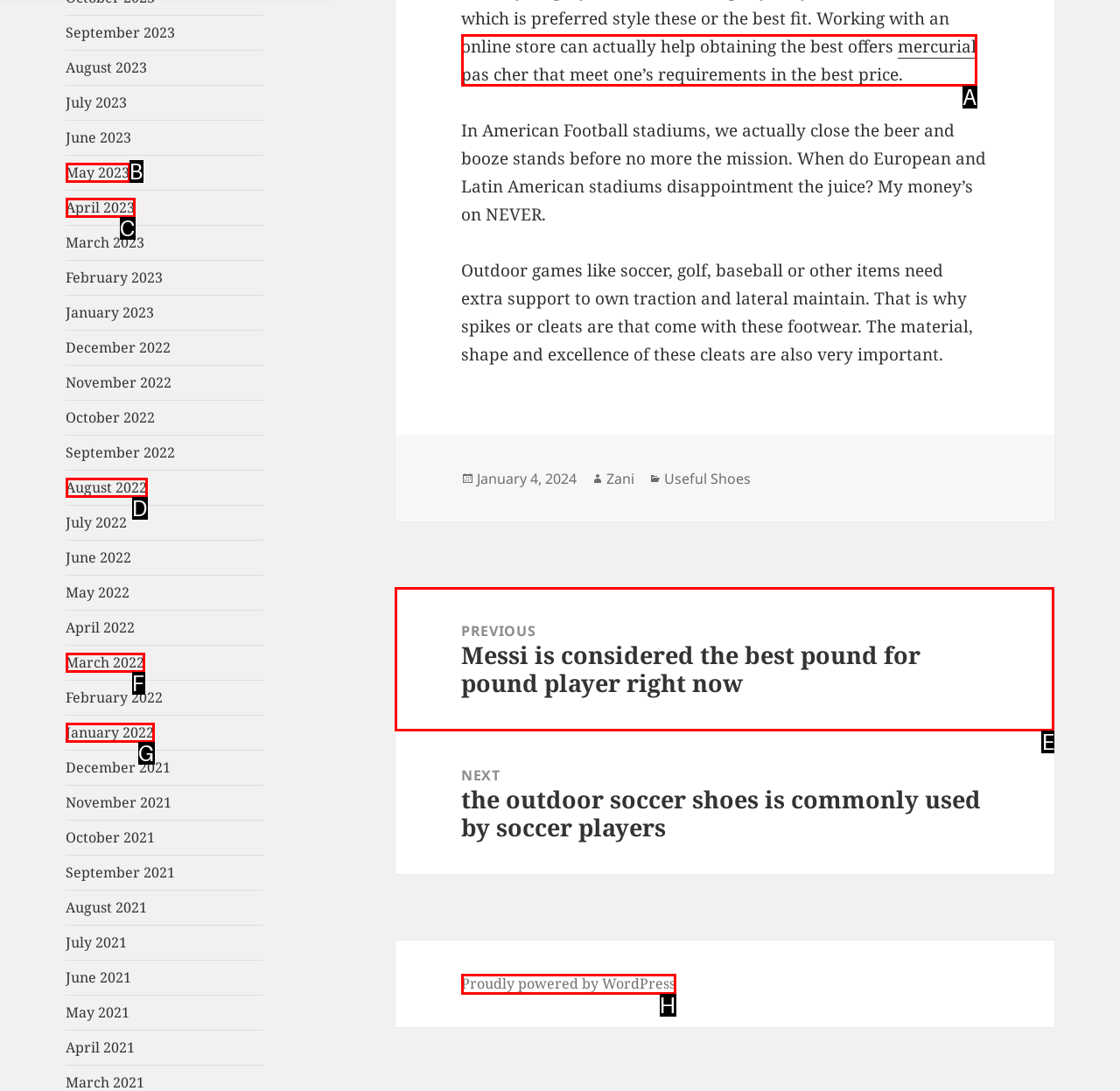To achieve the task: Click on mercurial pas cher, which HTML element do you need to click?
Respond with the letter of the correct option from the given choices.

A